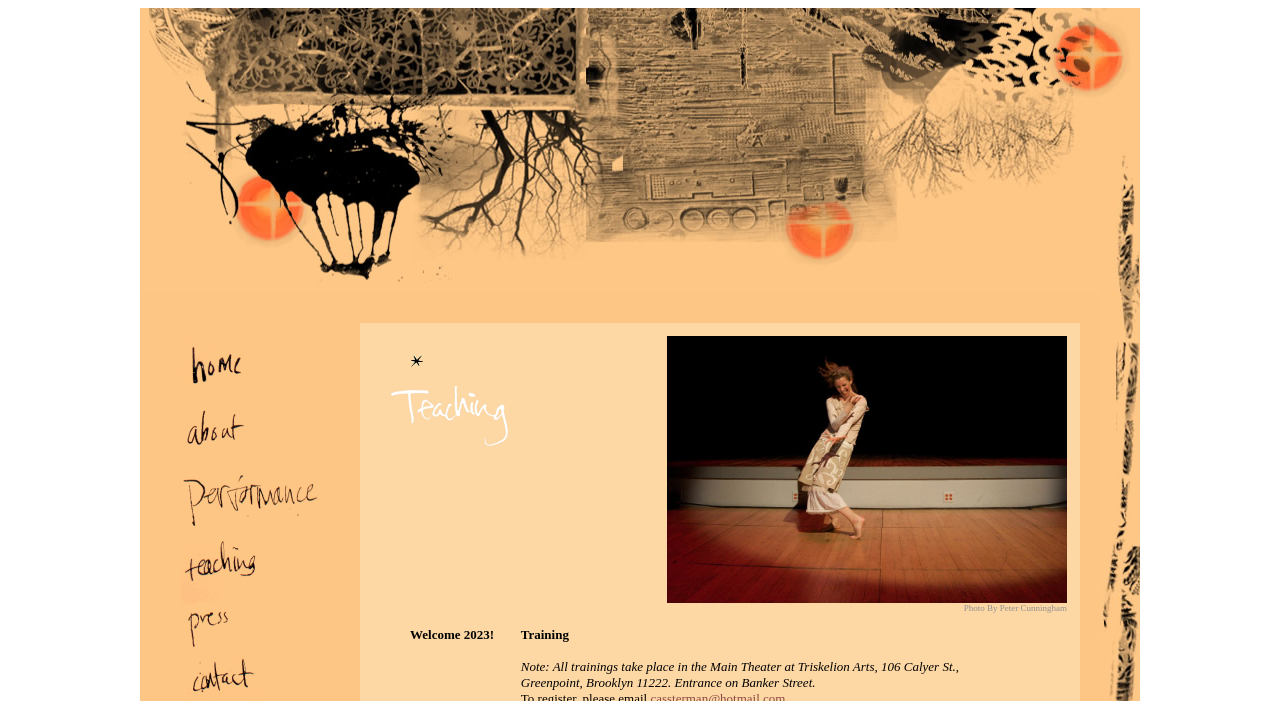Describe the webpage in detail, including text, images, and layout.

The webpage is about Cassie Tunick, an action theater teacher. At the top, there is a large image spanning almost the entire width of the page. Below this image, there are two rows of elements. The first row contains a small image on the left and an empty space on the right. The second row is divided into several columns. On the left, there are five links, each accompanied by a small image. These links are stacked vertically, with the first one at the top and the last one at the bottom. 

To the right of the links, there are three columns. The first column is empty, the second column contains two small images, and the third column has a large image that spans almost the entire width of the column. Below these columns, there is a small image and a block of text that reads "Greenpoint, Brooklyn 11222. Entrance on Banker Street." This text is located at the bottom of the page.